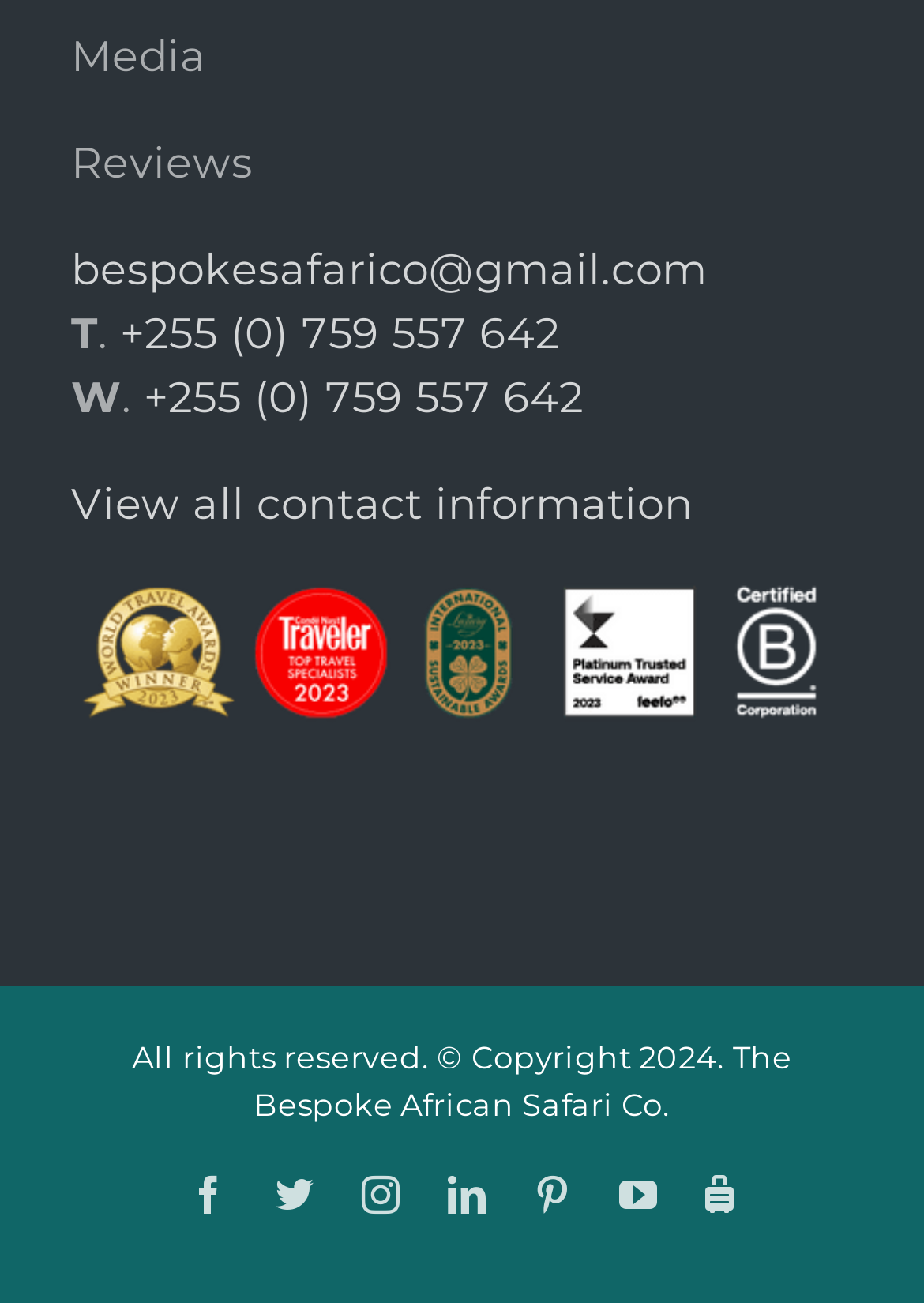Please locate the UI element described by "View all contact information" and provide its bounding box coordinates.

[0.077, 0.367, 0.75, 0.407]